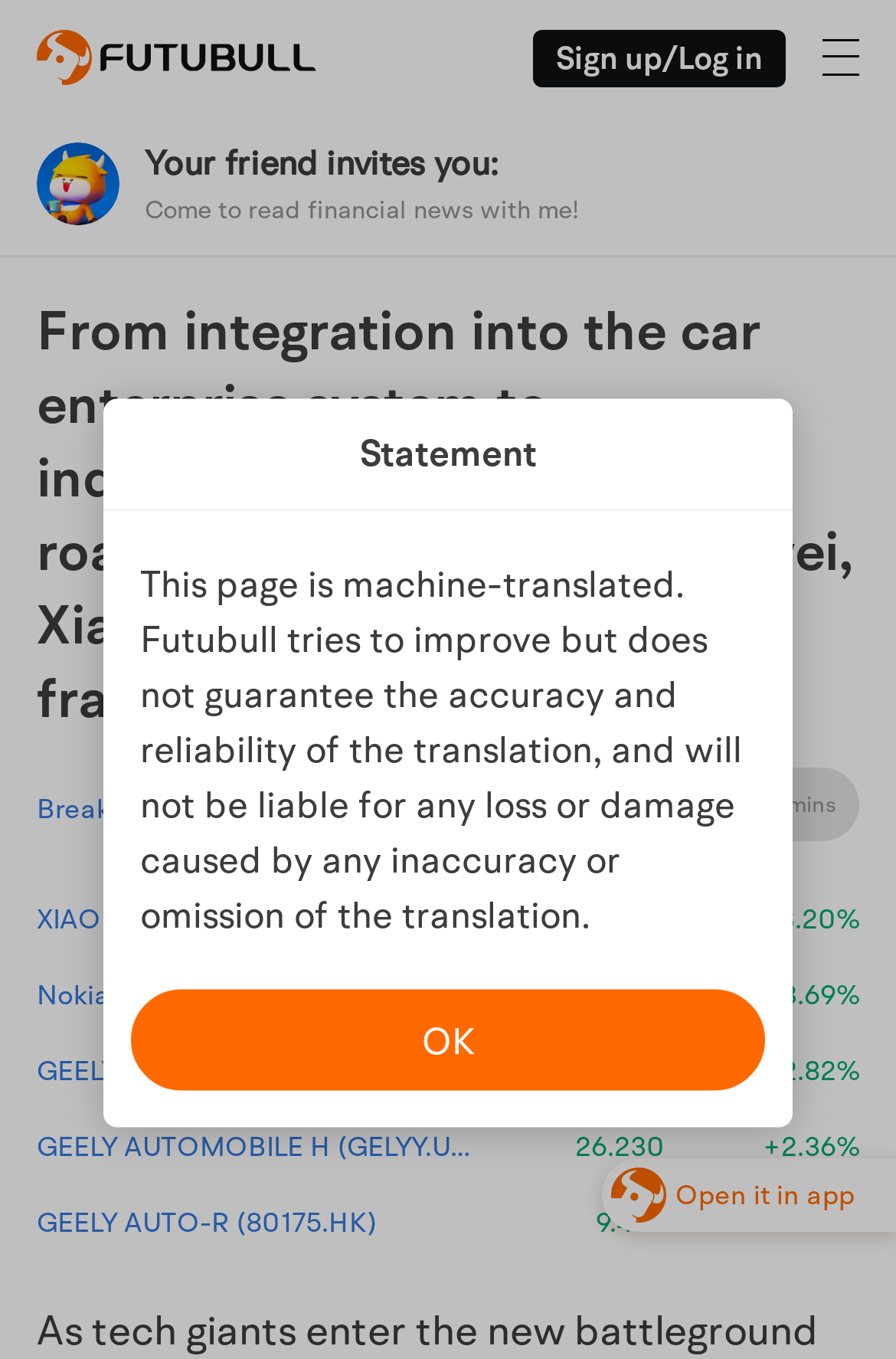Return the bounding box coordinates of the UI element that corresponds to this description: "aria-label="futuhklogo"". The coordinates must be given as four float numbers in the range of 0 and 1, [left, top, right, bottom].

[0.041, 0.022, 0.354, 0.063]